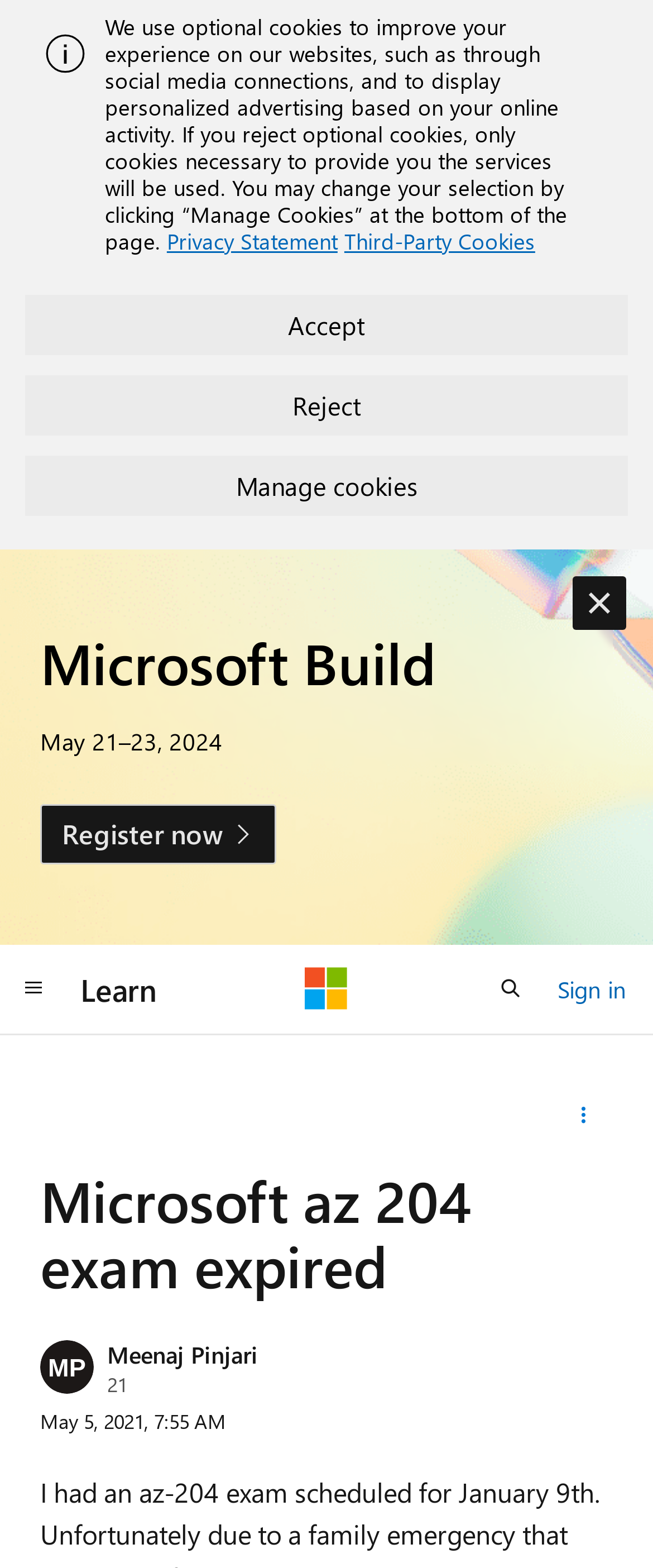Show me the bounding box coordinates of the clickable region to achieve the task as per the instruction: "Share this question".

[0.848, 0.694, 0.938, 0.728]